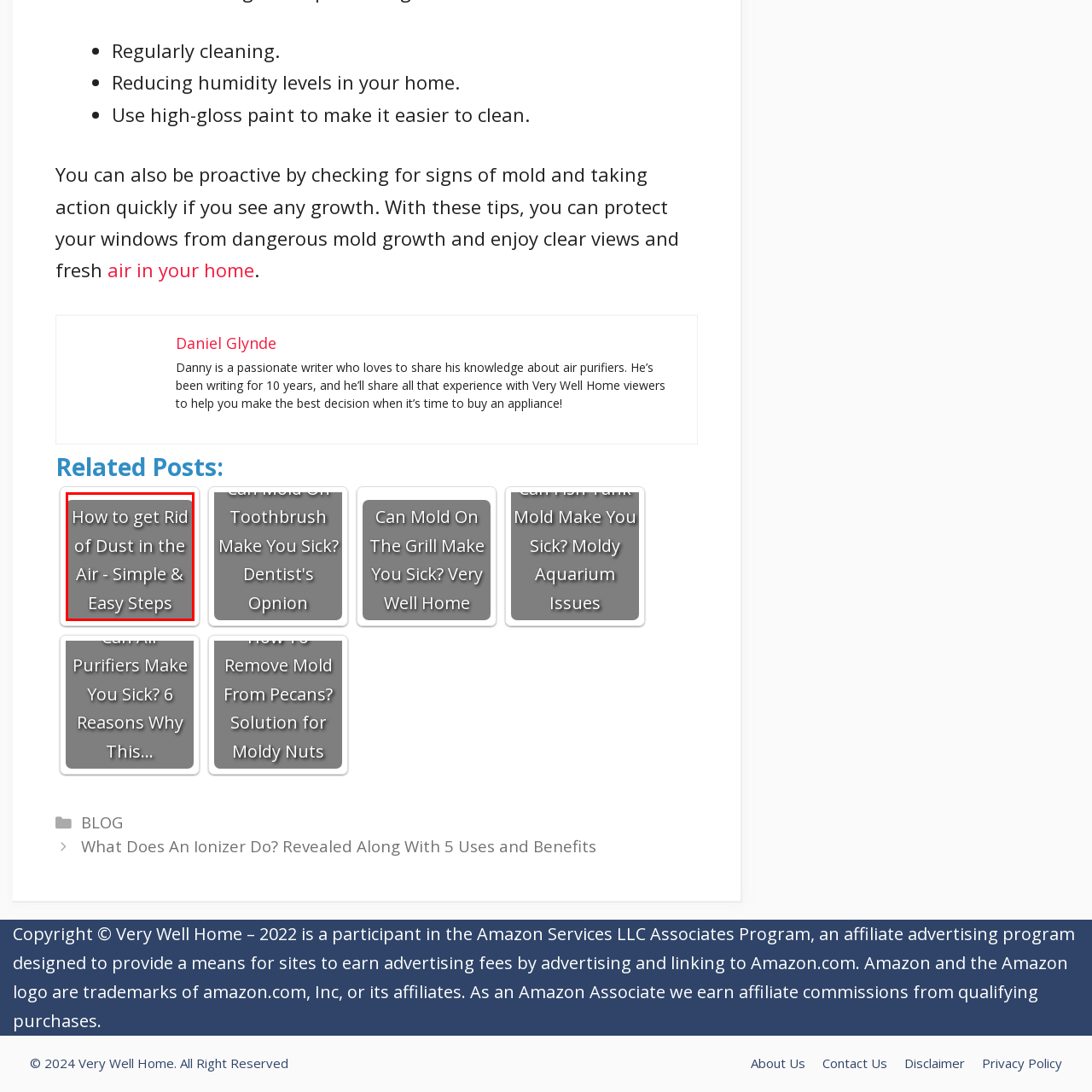Describe in detail what you see in the image highlighted by the red border.

The image features a title card that reads "How to get Rid of Dust in the Air - Simple & Easy Steps." This graphic likely serves as an engaging visual for a blog post focused on practical tips for reducing dust levels indoors. It suggests that the content will provide straightforward strategies to improve air quality and maintain a cleaner living environment. Ideal for readers looking for accessible and effective solutions to manage dust in their homes.